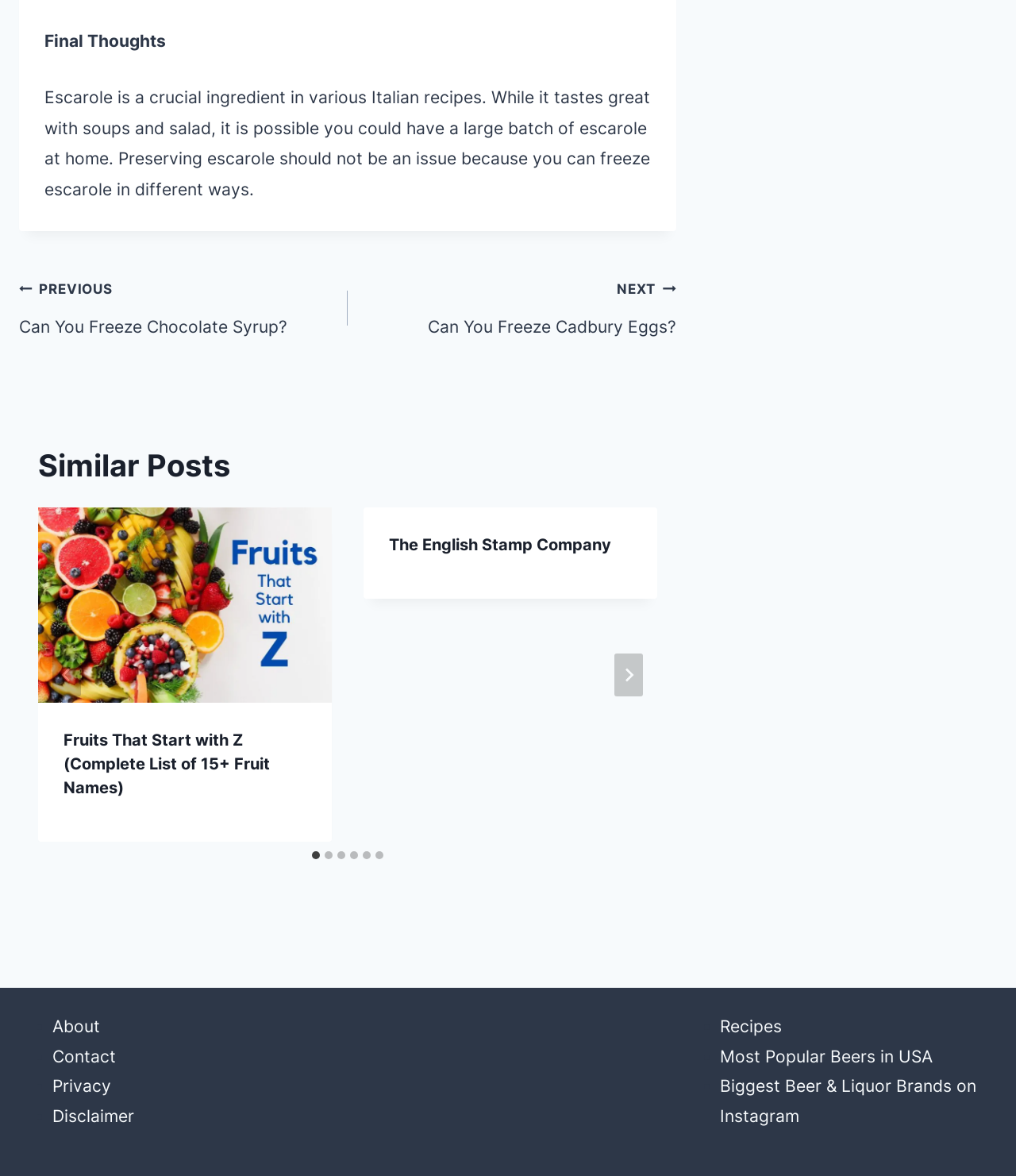Specify the bounding box coordinates of the region I need to click to perform the following instruction: "Click on the 'DotMoms' link". The coordinates must be four float numbers in the range of 0 to 1, i.e., [left, top, right, bottom].

None